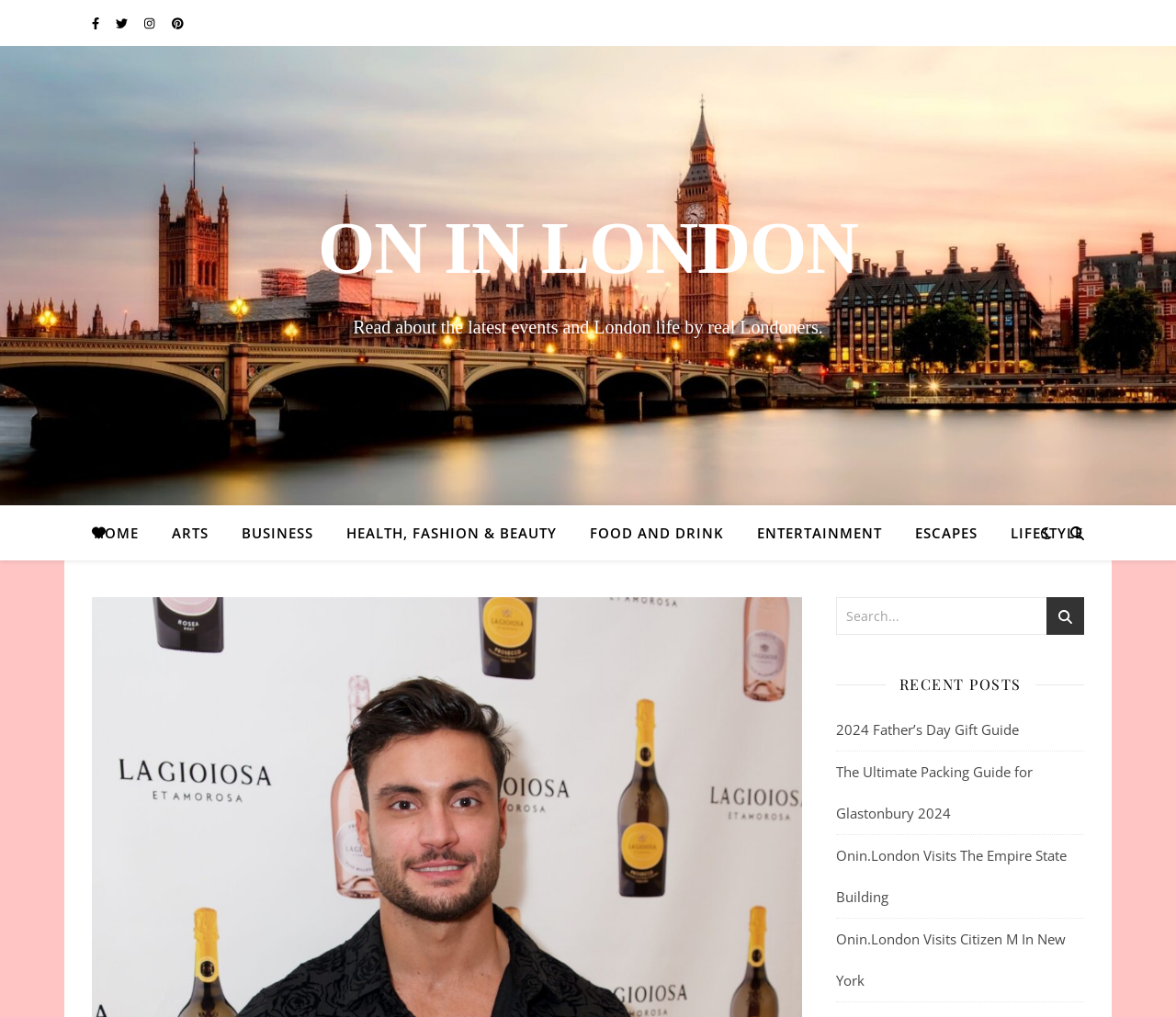Determine the bounding box coordinates of the region that needs to be clicked to achieve the task: "Search for something".

[0.711, 0.587, 0.922, 0.624]